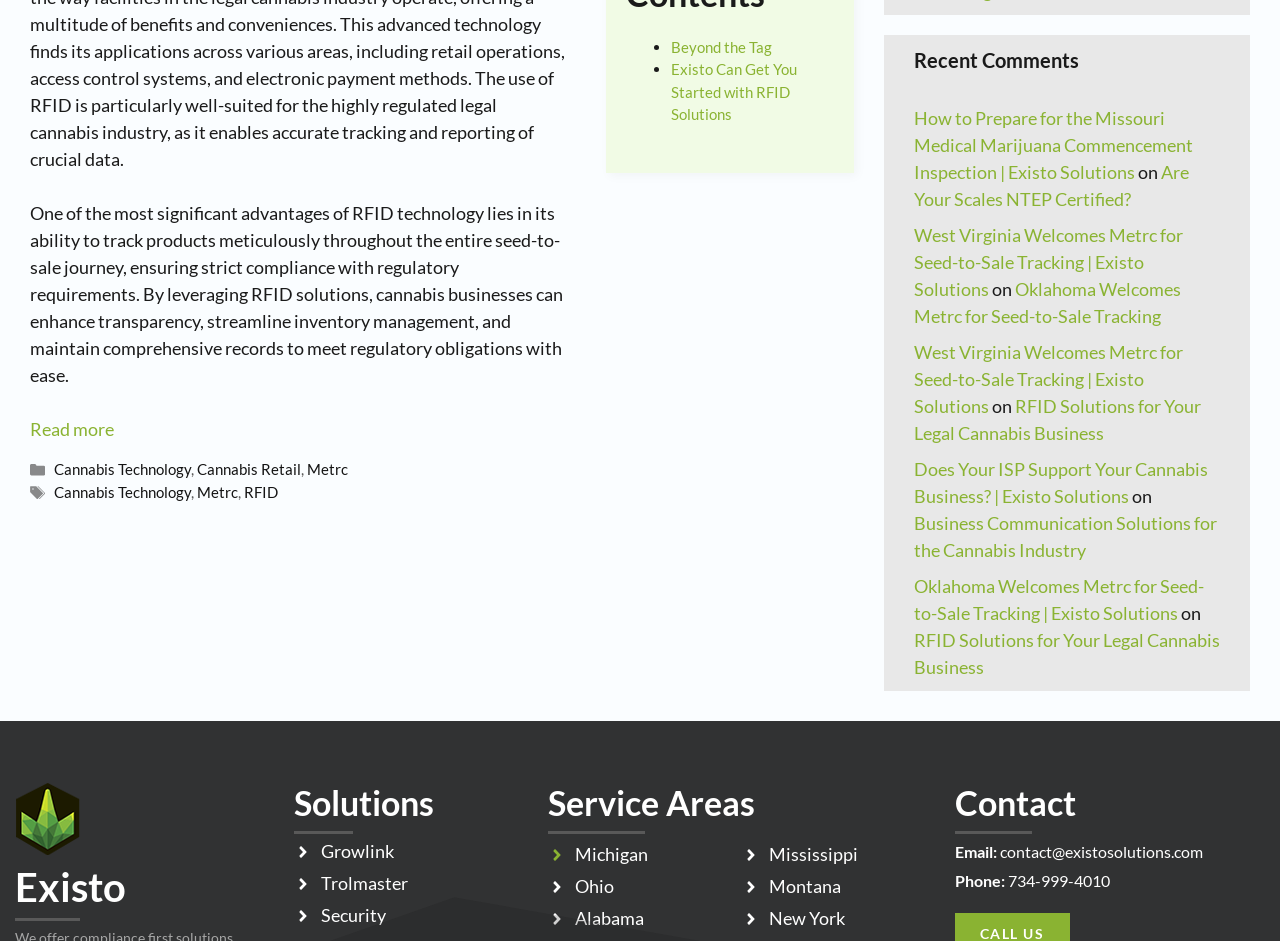Please give a concise answer to this question using a single word or phrase: 
How can someone contact Existo Solutions?

Email or phone